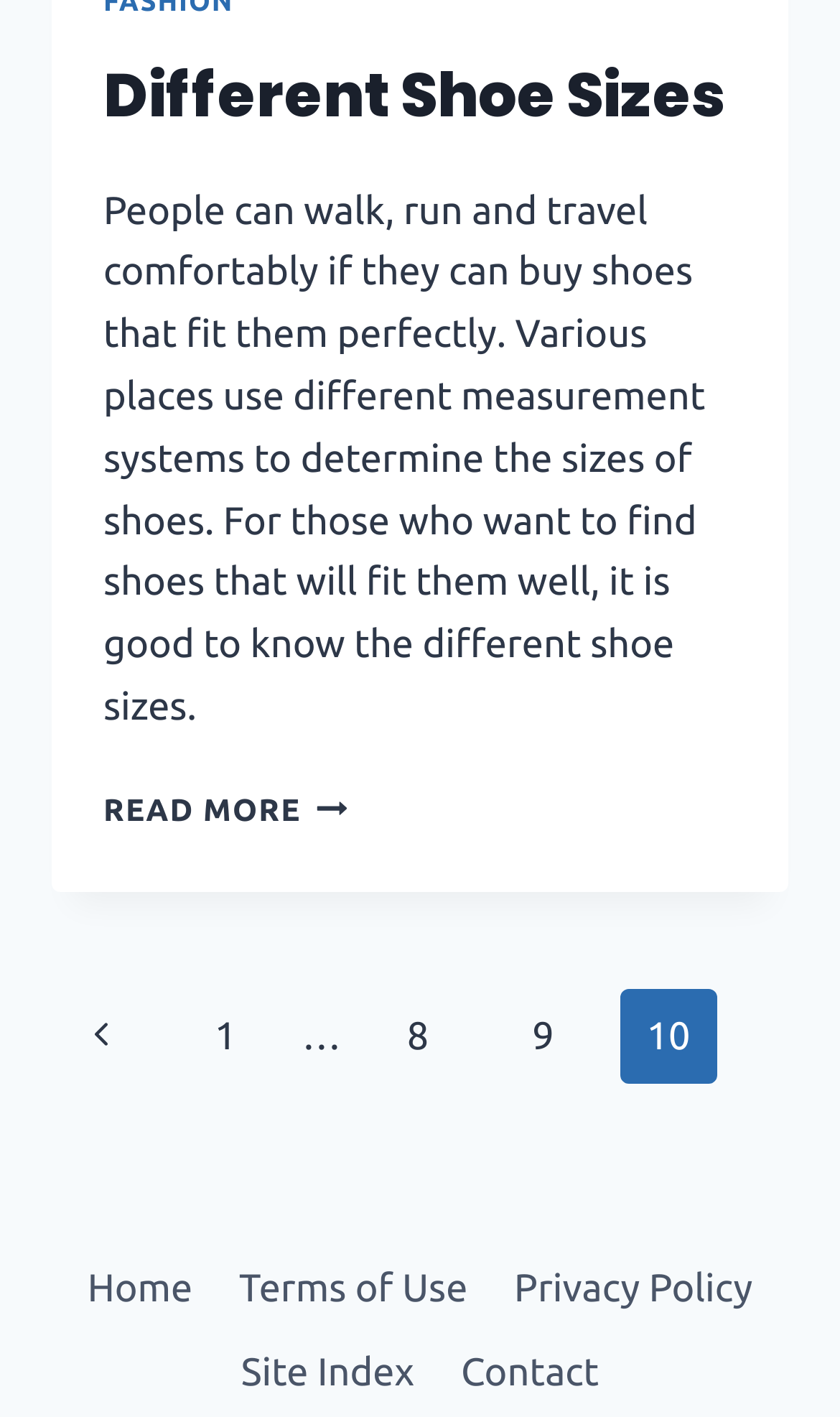Please determine the bounding box coordinates of the element's region to click in order to carry out the following instruction: "Visit page 8". The coordinates should be four float numbers between 0 and 1, i.e., [left, top, right, bottom].

[0.44, 0.697, 0.555, 0.765]